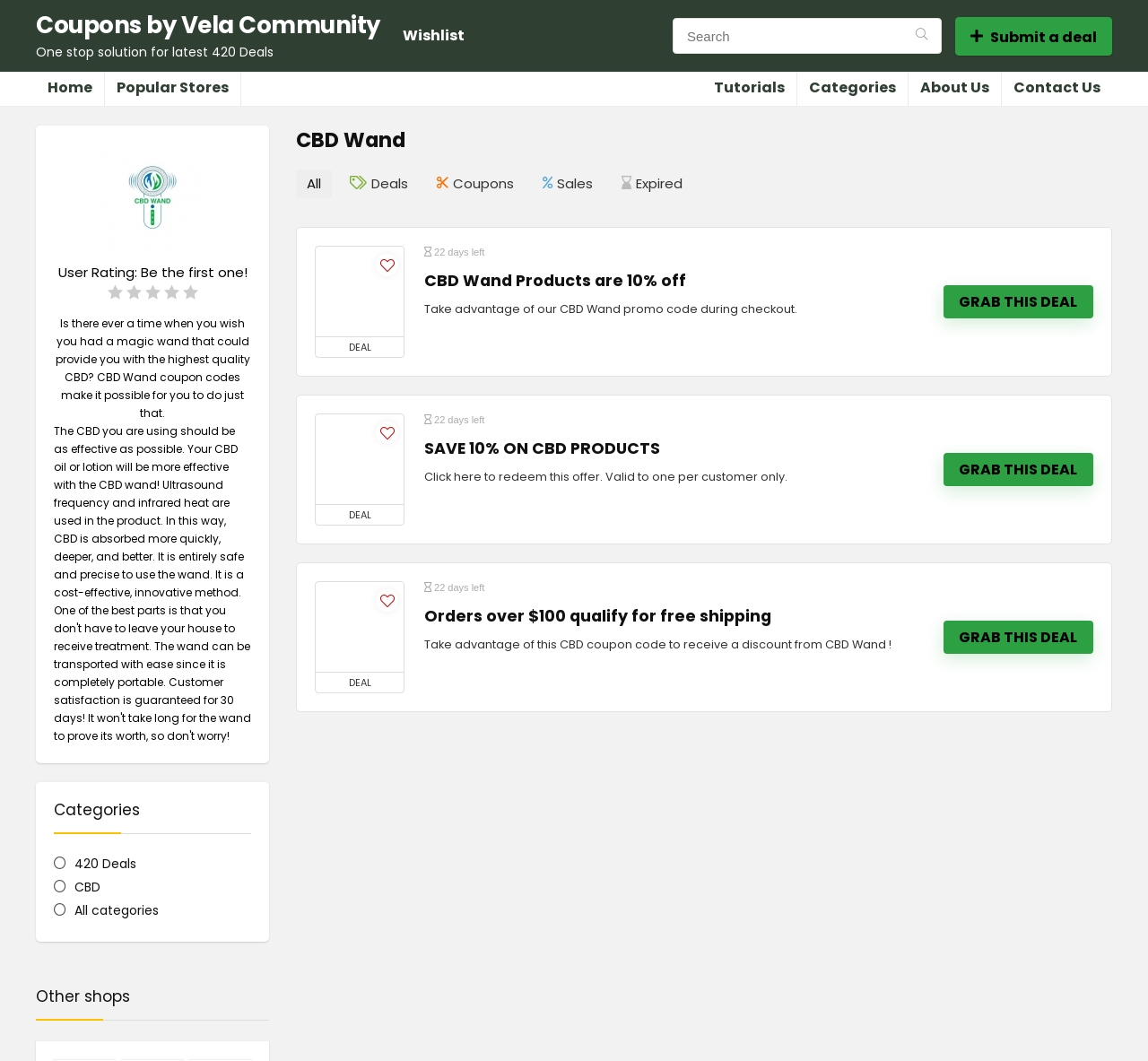Respond to the following question using a concise word or phrase: 
How many categories are listed?

3